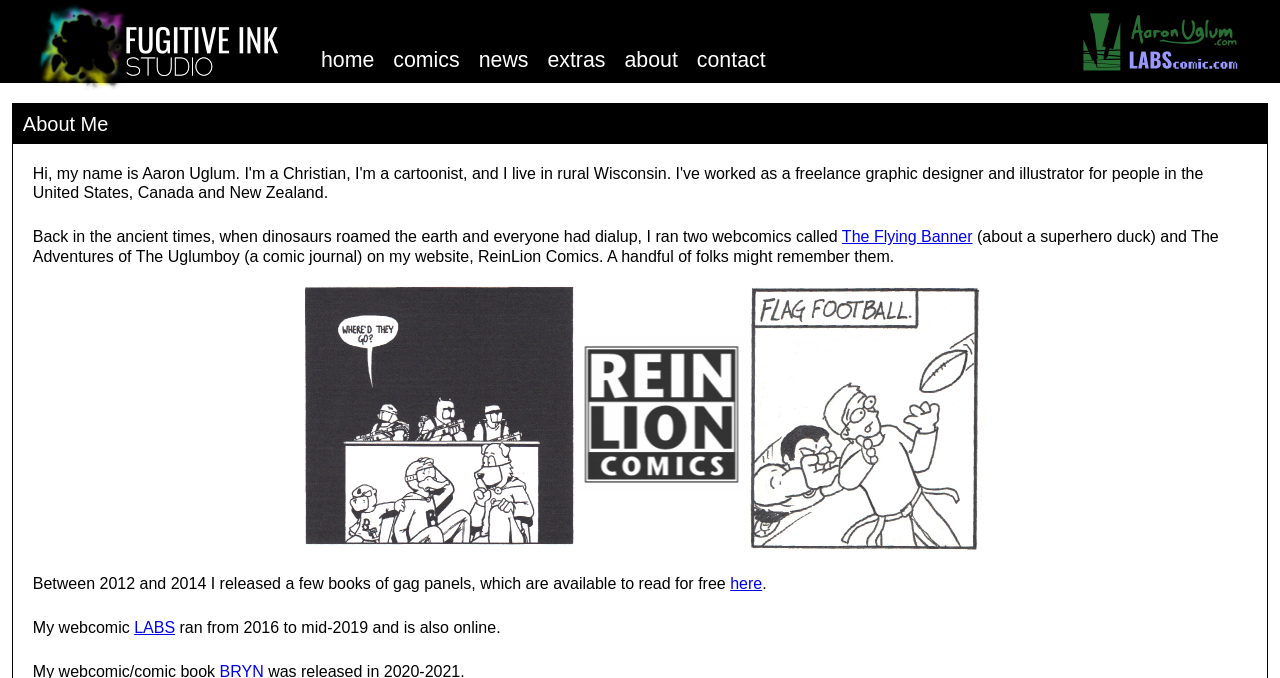What is the format of the author's released books?
Please give a well-detailed answer to the question.

The author mentions releasing books of gag panels, which are available to read for free.